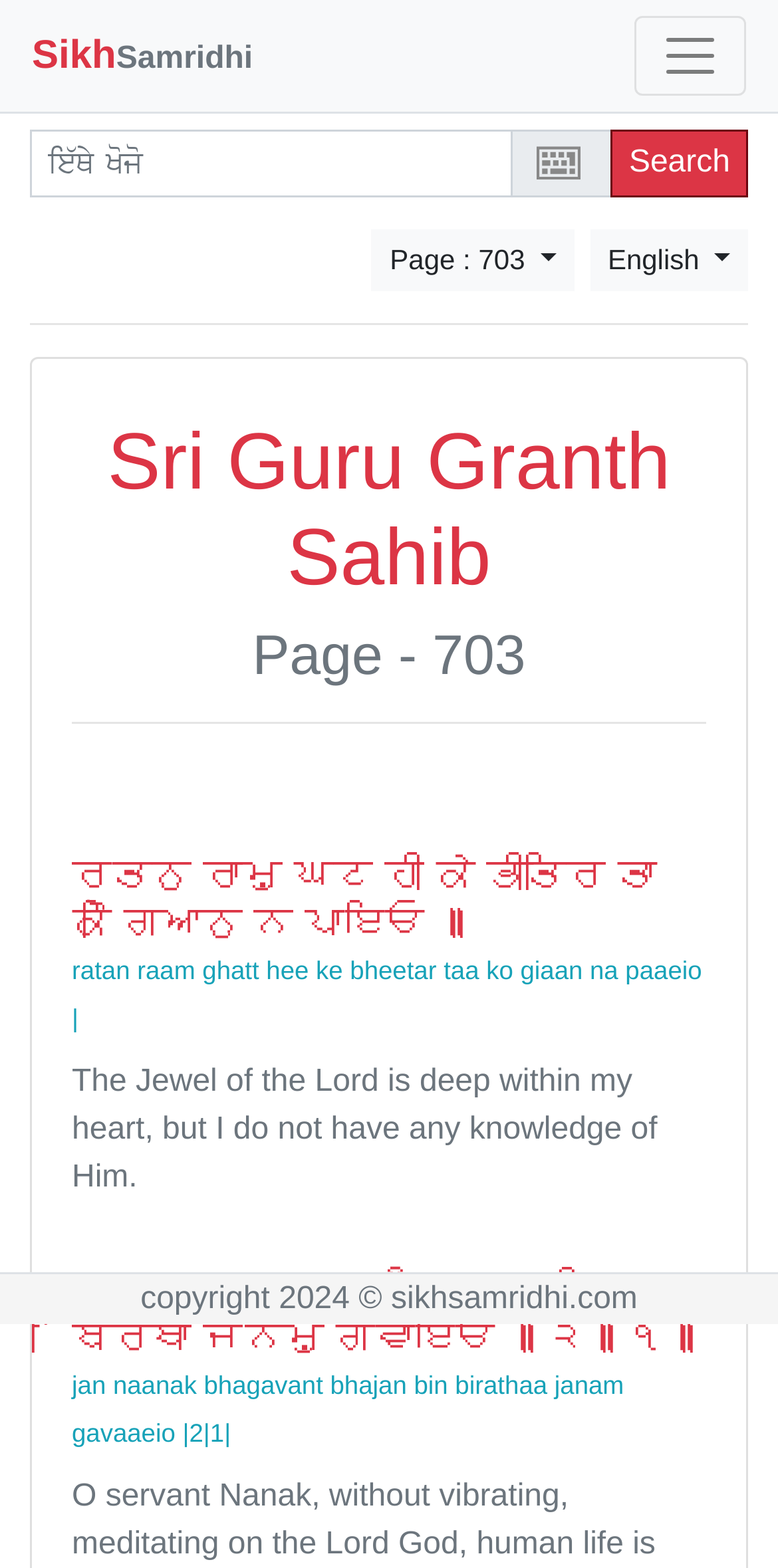What is the current page number?
Based on the screenshot, respond with a single word or phrase.

703